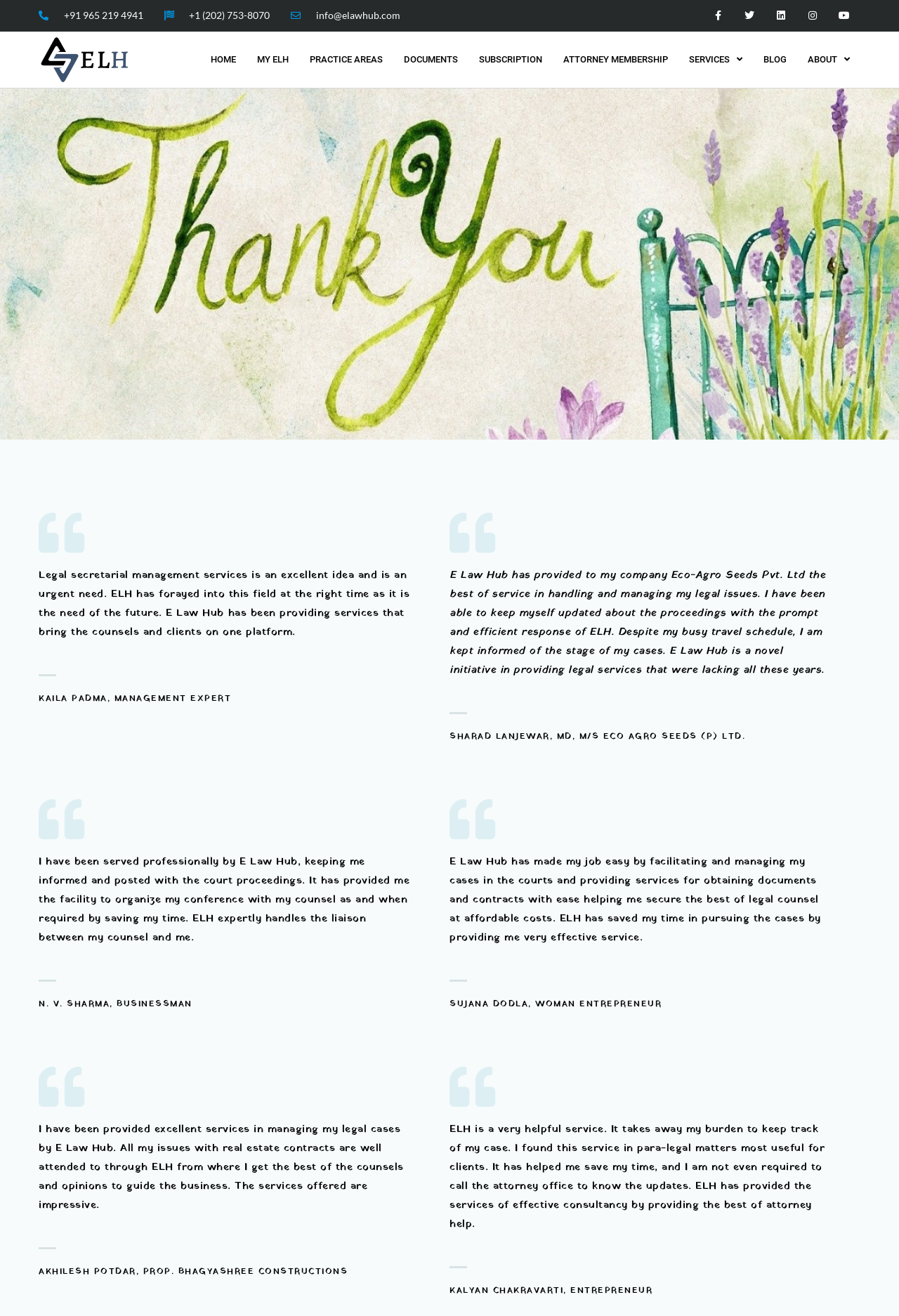Answer succinctly with a single word or phrase:
What social media platforms does E Law Hub have?

Facebook, Twitter, Linkedin, Instagram, Youtube